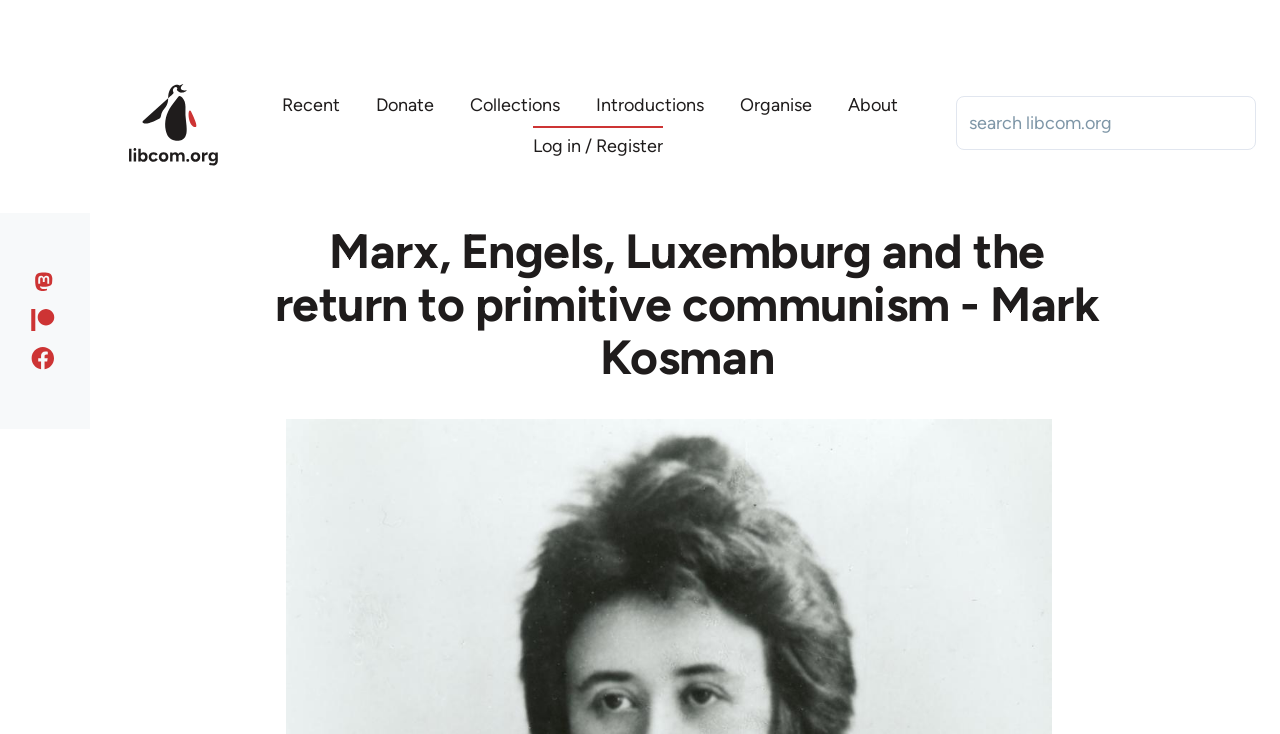Give a one-word or one-phrase response to the question:
What is the purpose of the 'search libcom.org' textbox?

To search the website